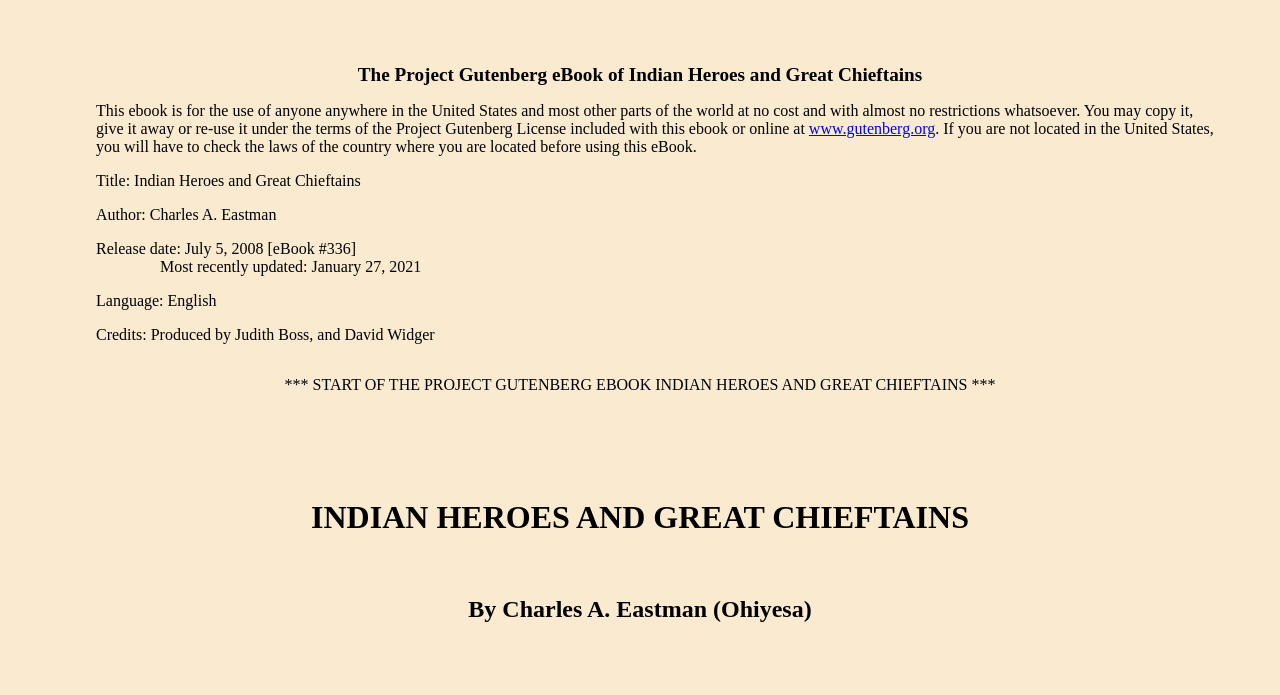What is the release date of the eBook?
Please provide a full and detailed response to the question.

I found the release date by looking at the text 'Release date: July 5, 2008 [eBook #336]' which is located near the top of the webpage, indicating that the eBook was released on July 5, 2008.